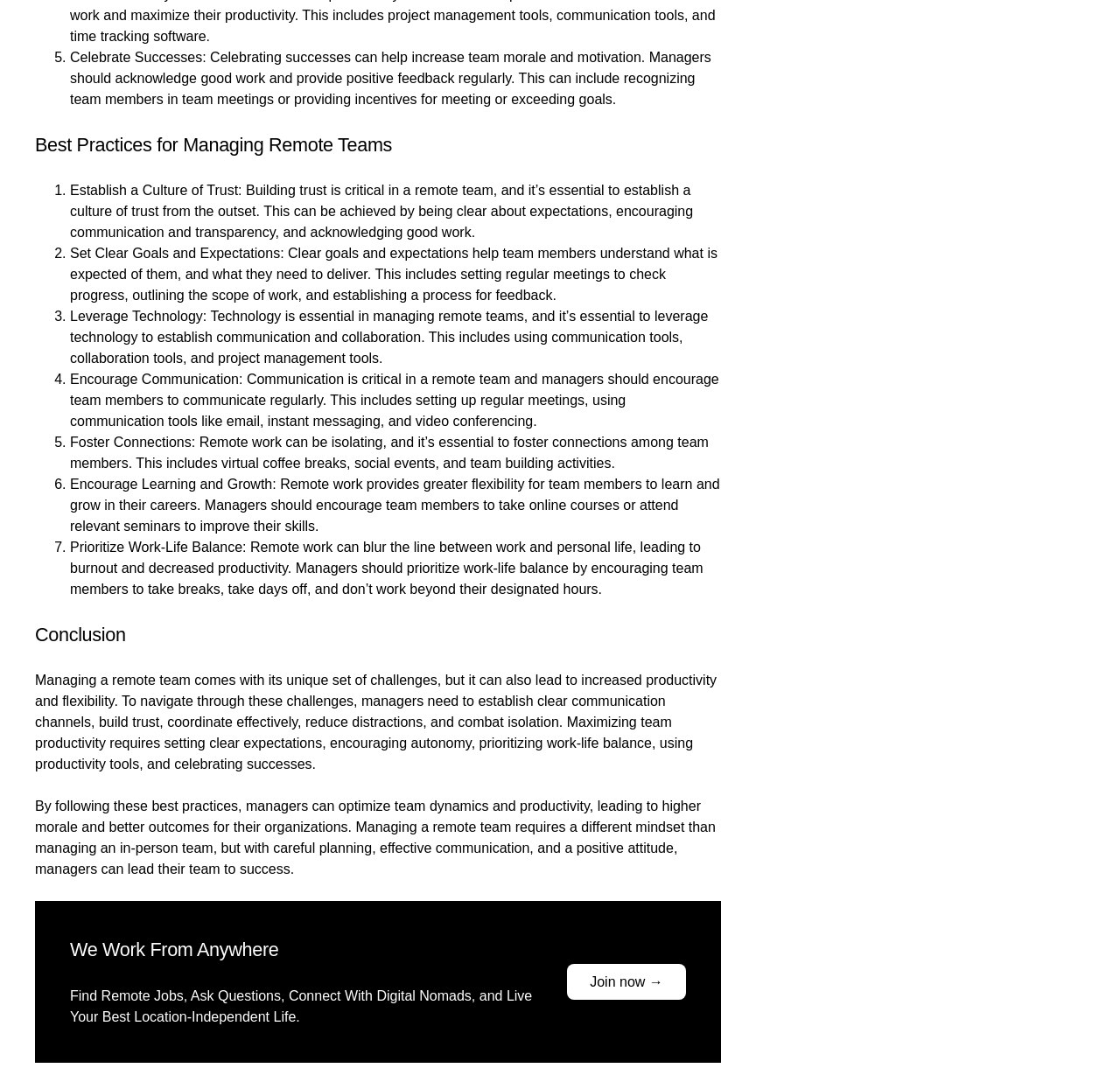Respond to the question below with a concise word or phrase:
What is the first step in setting clear expectations?

Setting clear goals